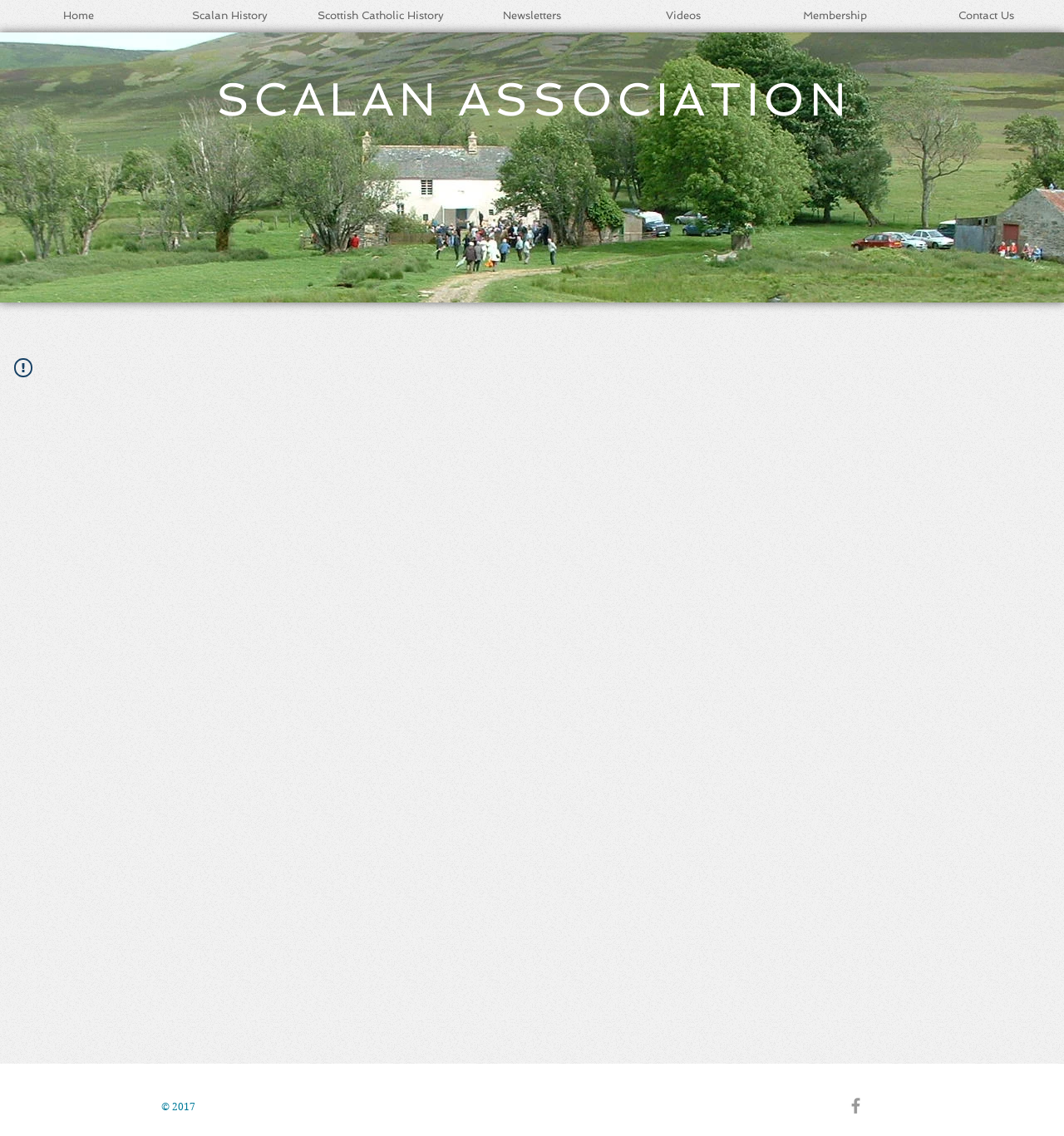Provide the bounding box coordinates of the HTML element described by the text: "SCALAN ASSOCIATION".

[0.203, 0.063, 0.8, 0.111]